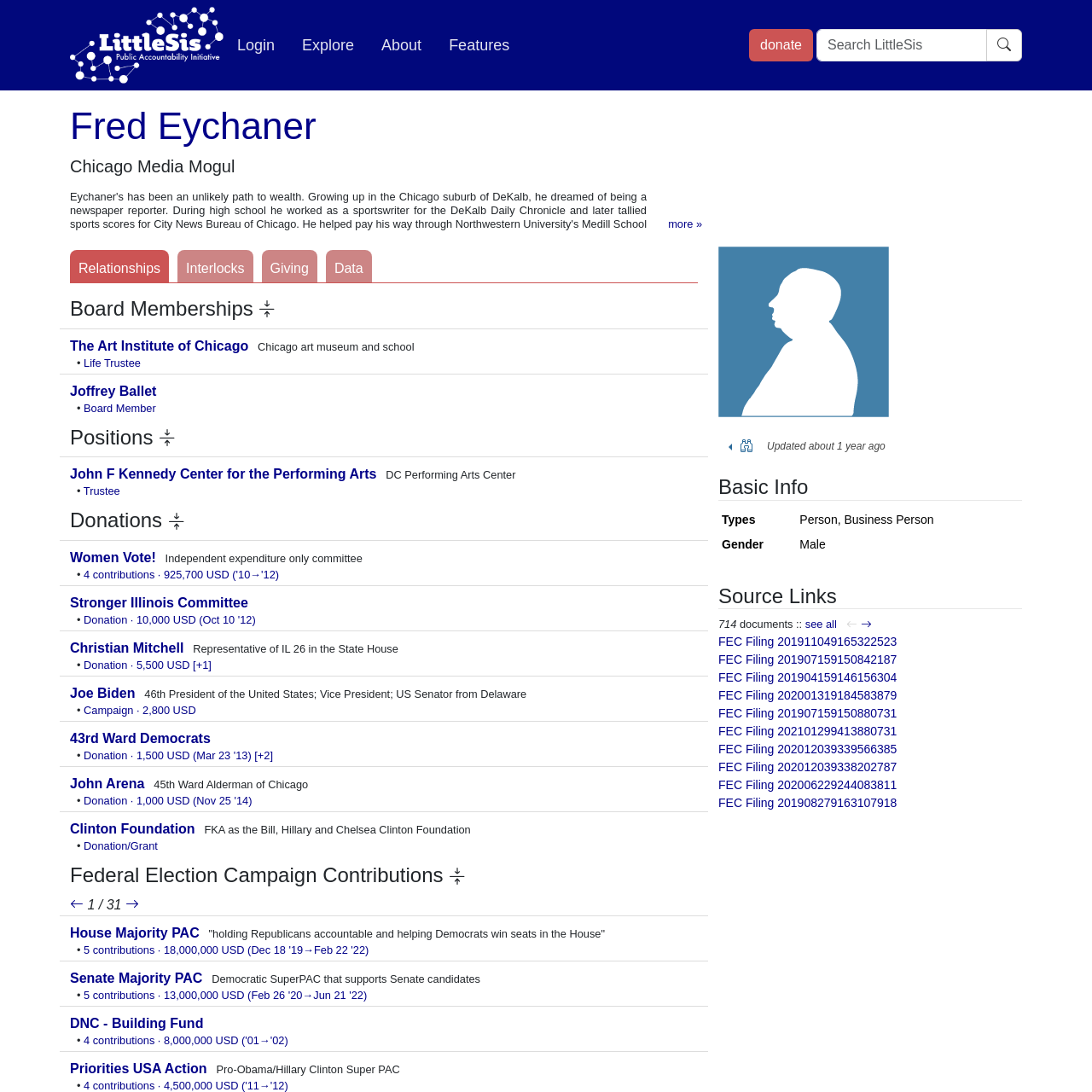Present a detailed account of what is displayed on the webpage.

The webpage is about Fred Eychaner, a Chicago media mogul. At the top, there is a heading with his name, followed by a link to his profile. Below this, there is a brief description of his life, including his early career as a sportswriter and his later involvement in the Democratic Party and various charitable organizations.

To the right of the heading, there are several buttons and links, including "Login", "Explore", "About", and "Features". There is also a search bar and a "donate" link.

The main content of the page is divided into several sections, each with a heading and a button to expand or collapse the section. The sections include "Board Memberships", "Positions", "Donations", and "Federal Election Campaign Contributions". Each section lists various organizations and entities that Eychaner is or has been involved with, along with his role or the amount of money he has donated.

Throughout the page, there are many links to other pages, including profiles of other individuals and organizations, as well as pages with more information about specific donations or contributions. There are also several buttons to navigate to previous or next pages, indicating that there is more content available beyond what is currently displayed.

Overall, the page appears to be a profile or biography of Fred Eychaner, highlighting his various roles and activities in the media, politics, and philanthropy.